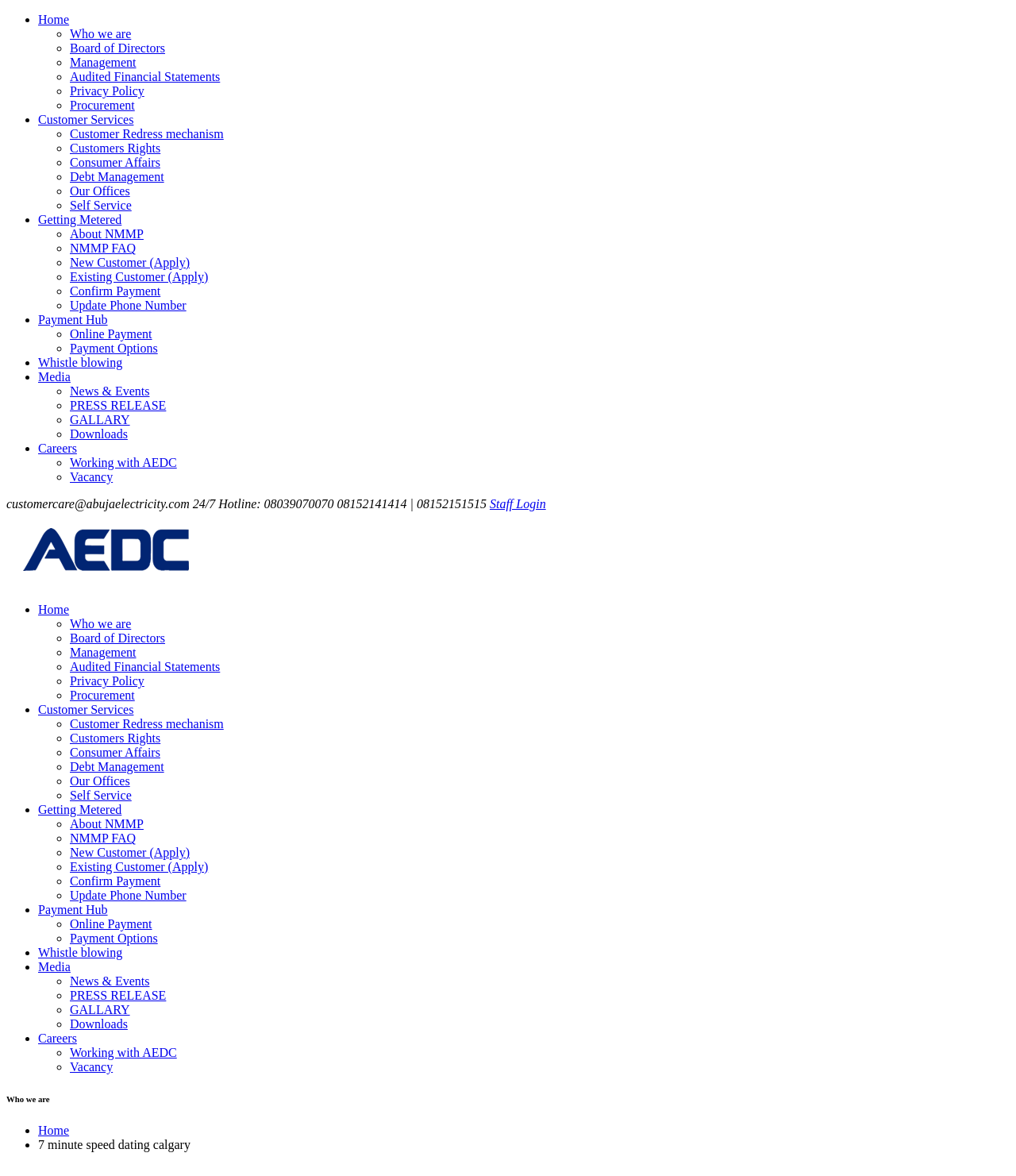Provide the bounding box coordinates of the HTML element this sentence describes: "Careers". The bounding box coordinates consist of four float numbers between 0 and 1, i.e., [left, top, right, bottom].

[0.038, 0.375, 0.076, 0.387]